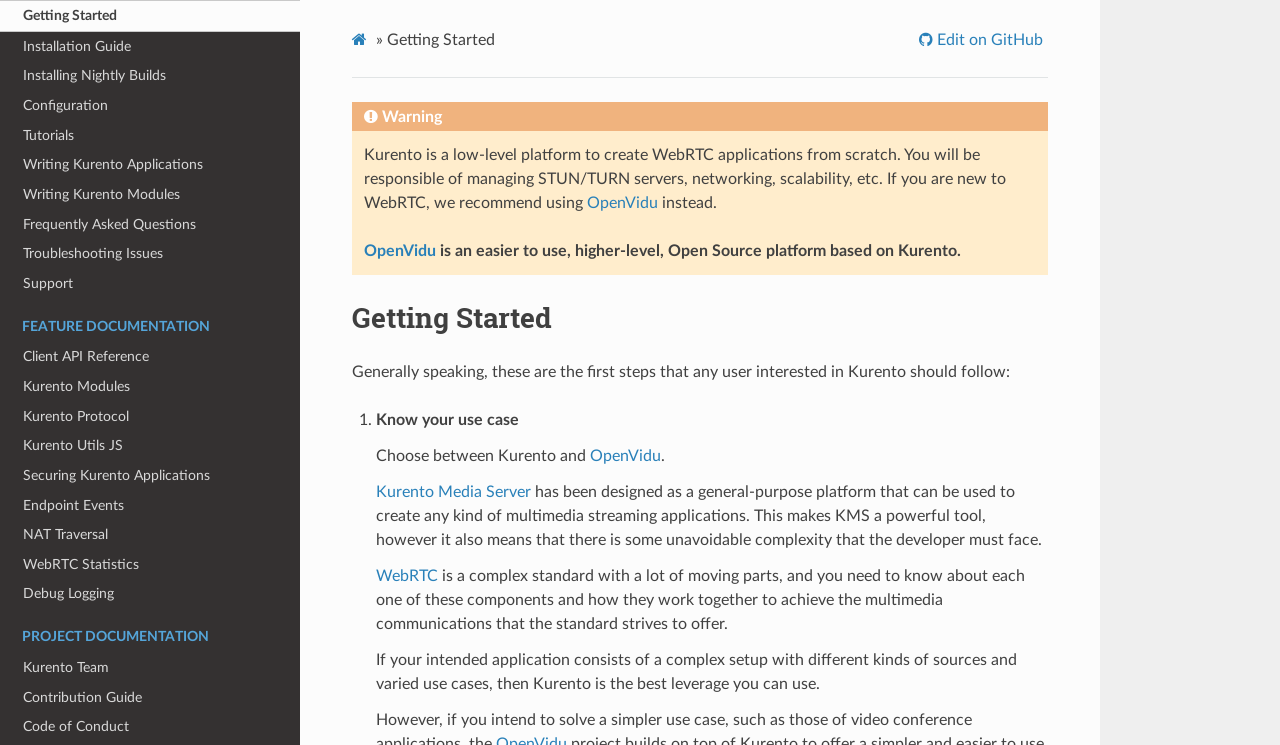Locate the bounding box coordinates of the element to click to perform the following action: 'Learn about Kurento Media Server'. The coordinates should be given as four float values between 0 and 1, in the form of [left, top, right, bottom].

[0.294, 0.649, 0.415, 0.671]